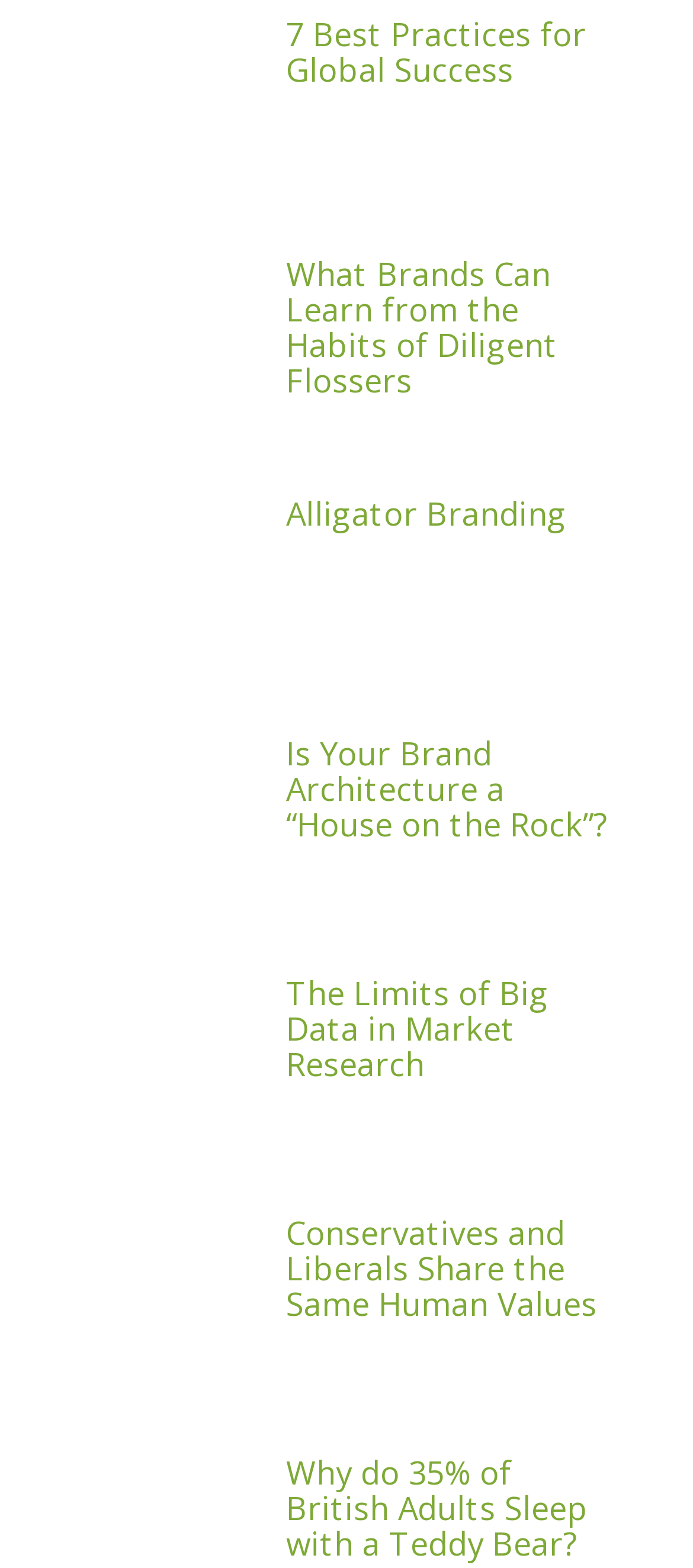Give a one-word or one-phrase response to the question: 
What is the topic of the first article?

Global Success